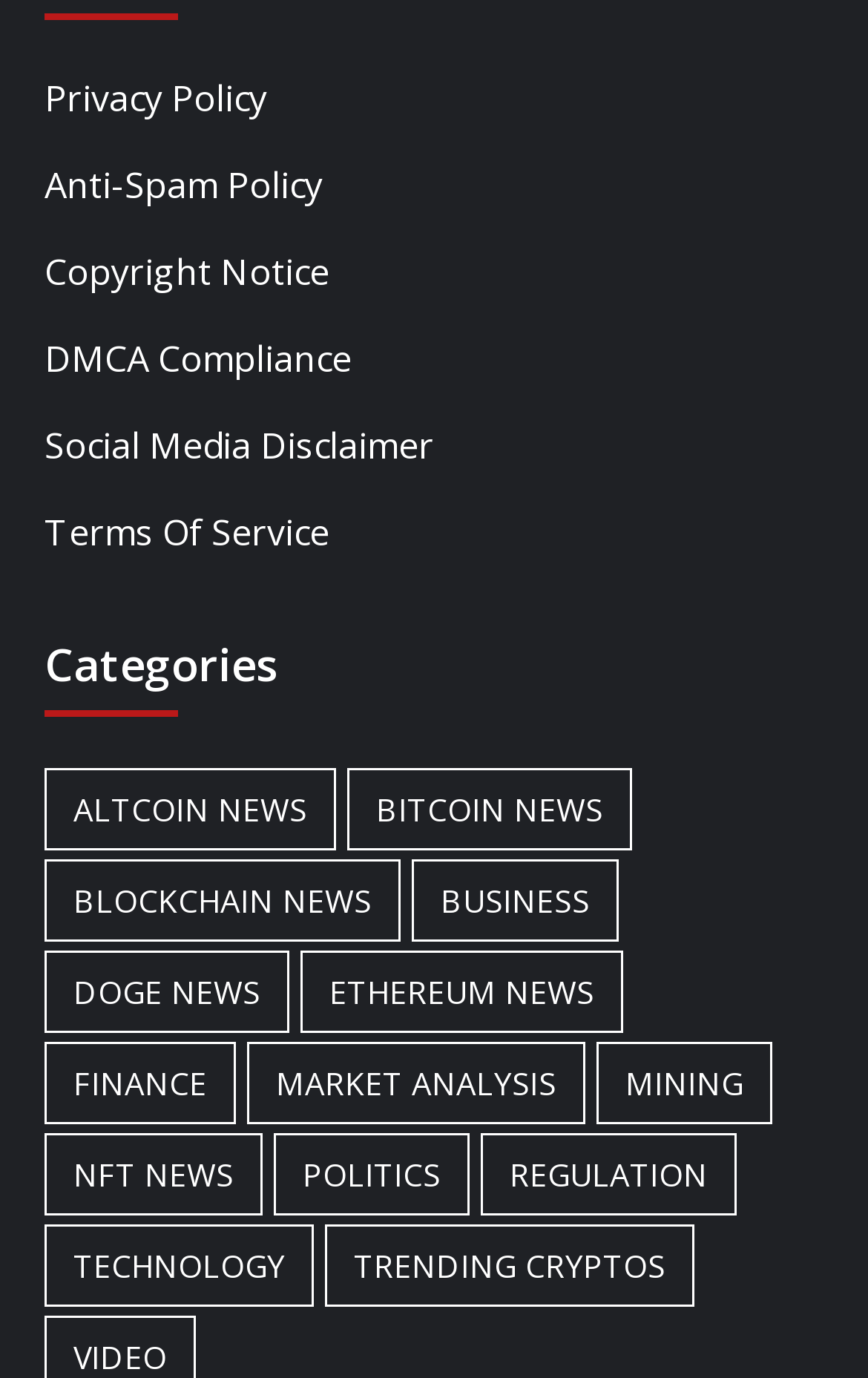Please examine the image and provide a detailed answer to the question: What is the position of the 'Blockchain News' link?

The position of the 'Blockchain News' link is third because it is the third link in the list of categories, with the bounding box coordinates [0.051, 0.624, 0.462, 0.684], and the text 'BLOCKCHAIN NEWS'.